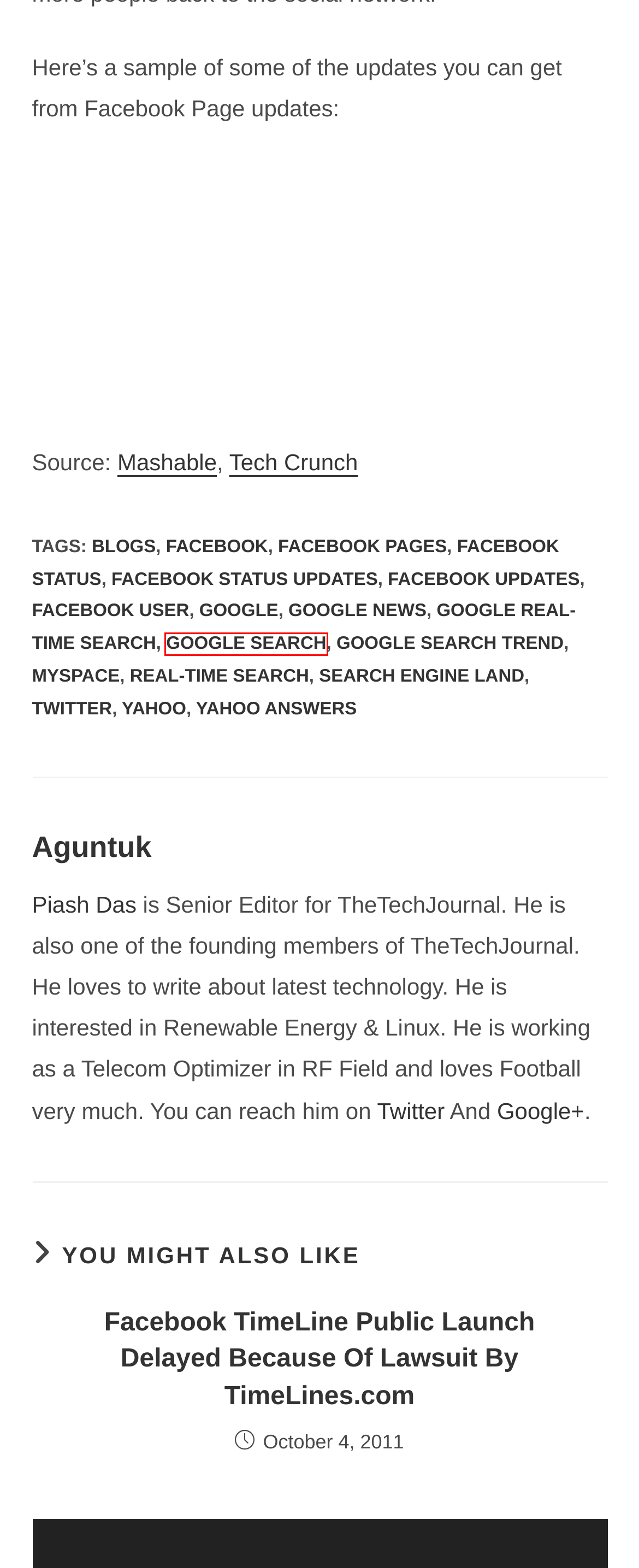You are provided with a screenshot of a webpage that includes a red rectangle bounding box. Please choose the most appropriate webpage description that matches the new webpage after clicking the element within the red bounding box. Here are the candidates:
A. Google Search Trend Archives - The Tech Journal
B. Twitter Archives - The Tech Journal
C. Search Engine Land Archives - The Tech Journal
D. Facebook Archives - The Tech Journal
E. Google Search Archives - The Tech Journal
F. google news Archives - The Tech Journal
G. Google Archives - The Tech Journal
H. Facebook TimeLine Public Launch Delayed Because Of Lawsuit By TimeLines.com - The Tech Journal

E